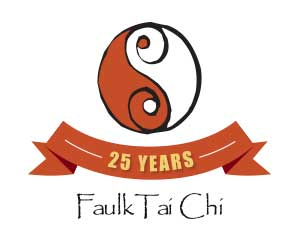Explain in detail what you see in the image.

The image celebrates 25 years of Faulk Tai Chi, featuring a stylized yin-yang symbol at the center, representing balance and harmony. The symbol is predominantly black and white with artistic swirls, enhancing its traditional aesthetic. Below the symbol, a bold red ribbon emblazoned with "25 YEARS" in yellow text highlights the milestone, conveying a sense of achievement. The name "Faulk Tai Chi" appears in an elegant, serif font beneath the ribbon, suggesting sophistication and a focus on the art of Tai Chi. This image emblemizes dedication to the practice and the community fostered over the years.